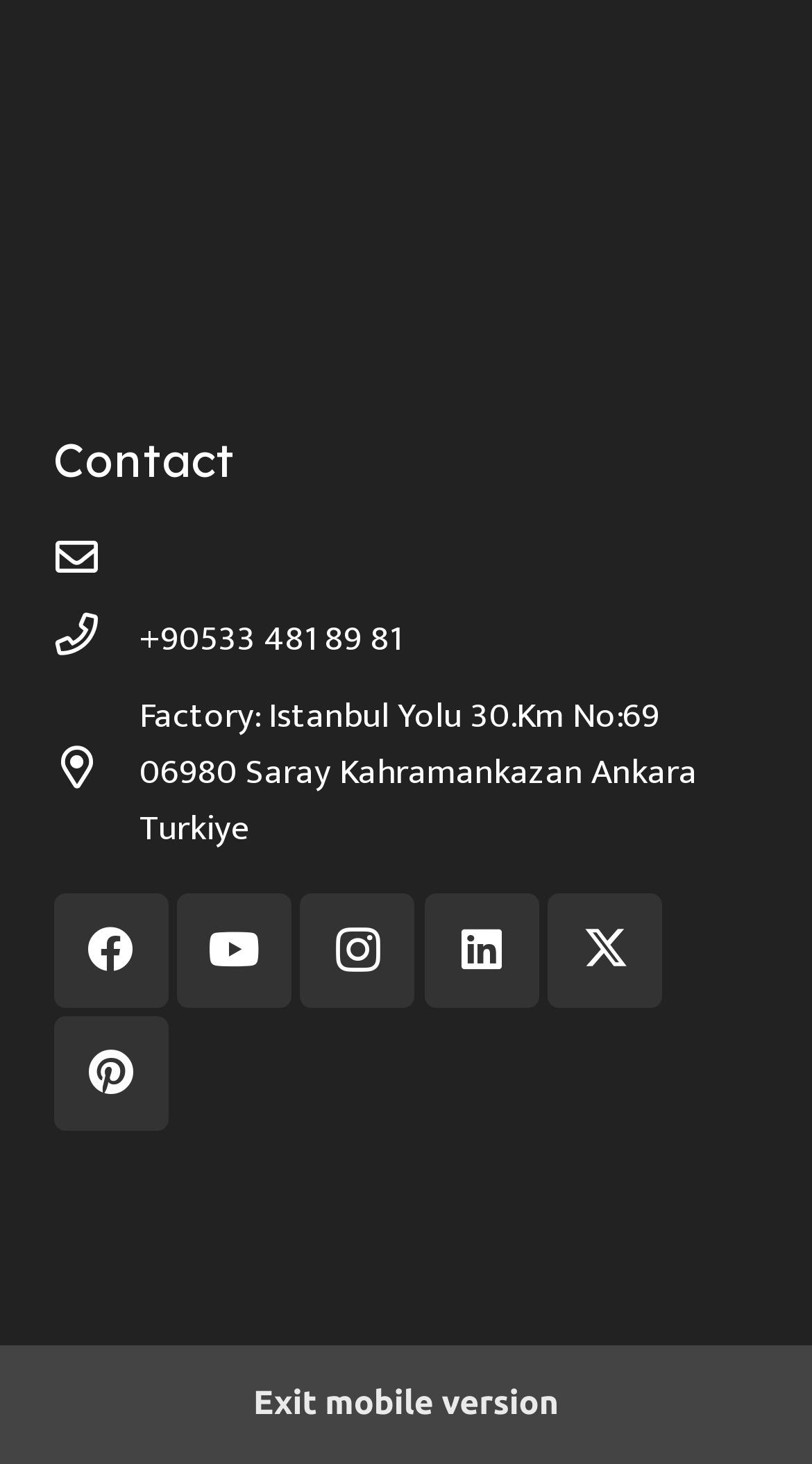Indicate the bounding box coordinates of the element that must be clicked to execute the instruction: "Visit Factory". The coordinates should be given as four float numbers between 0 and 1, i.e., [left, top, right, bottom].

[0.065, 0.509, 0.172, 0.547]